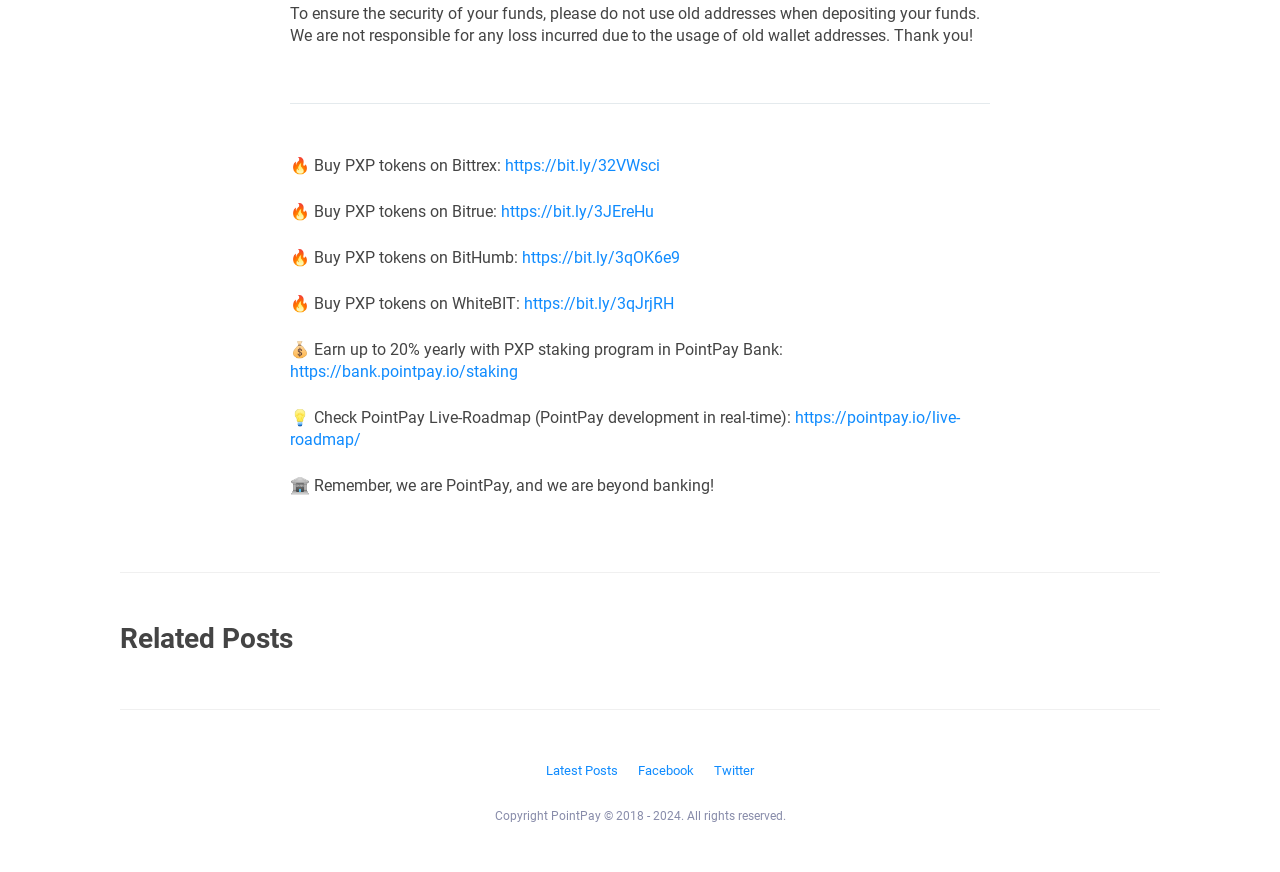What is the copyright year range of PointPay? Look at the image and give a one-word or short phrase answer.

2018 - 2024